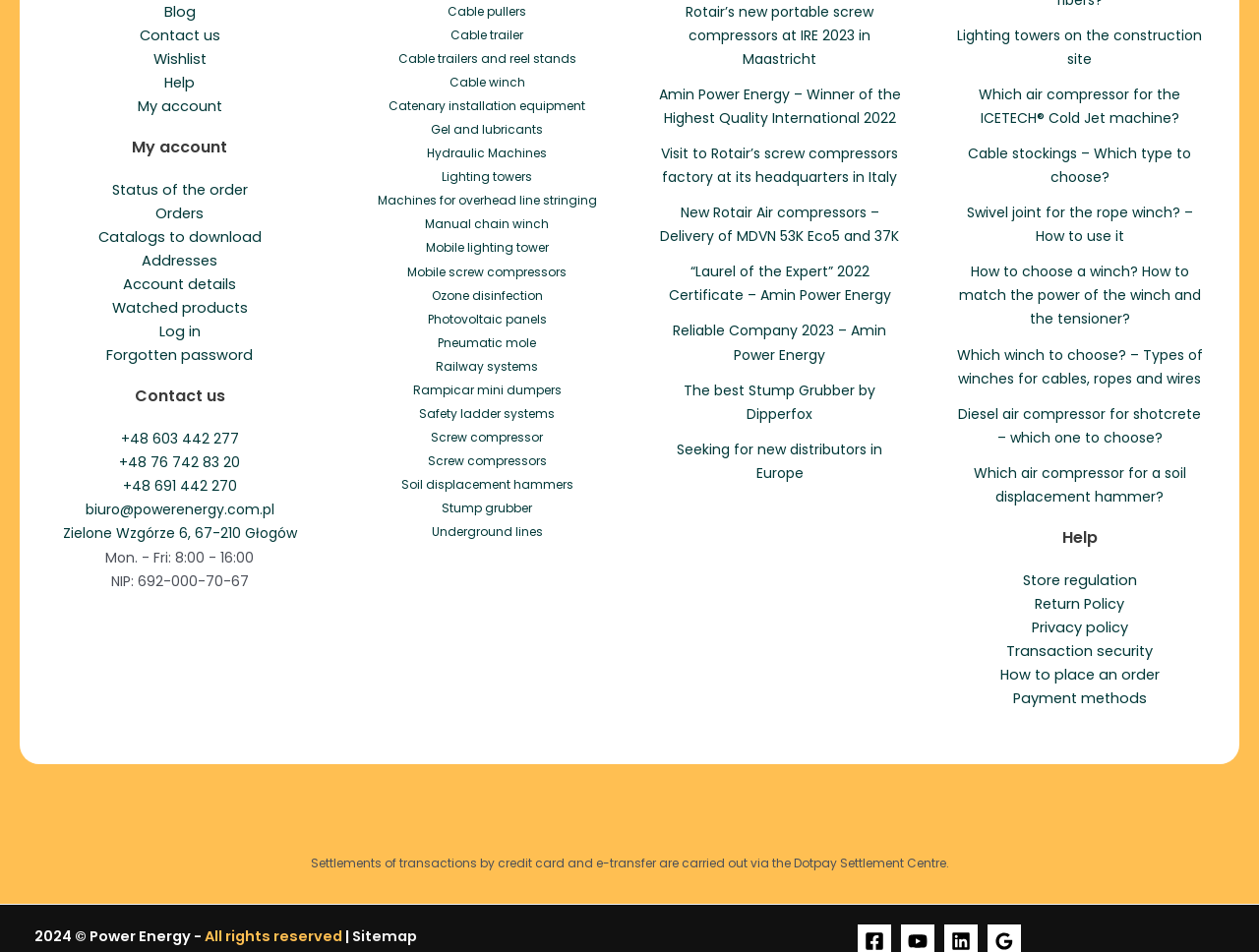How many news articles are there?
Using the image, provide a concise answer in one word or a short phrase.

6